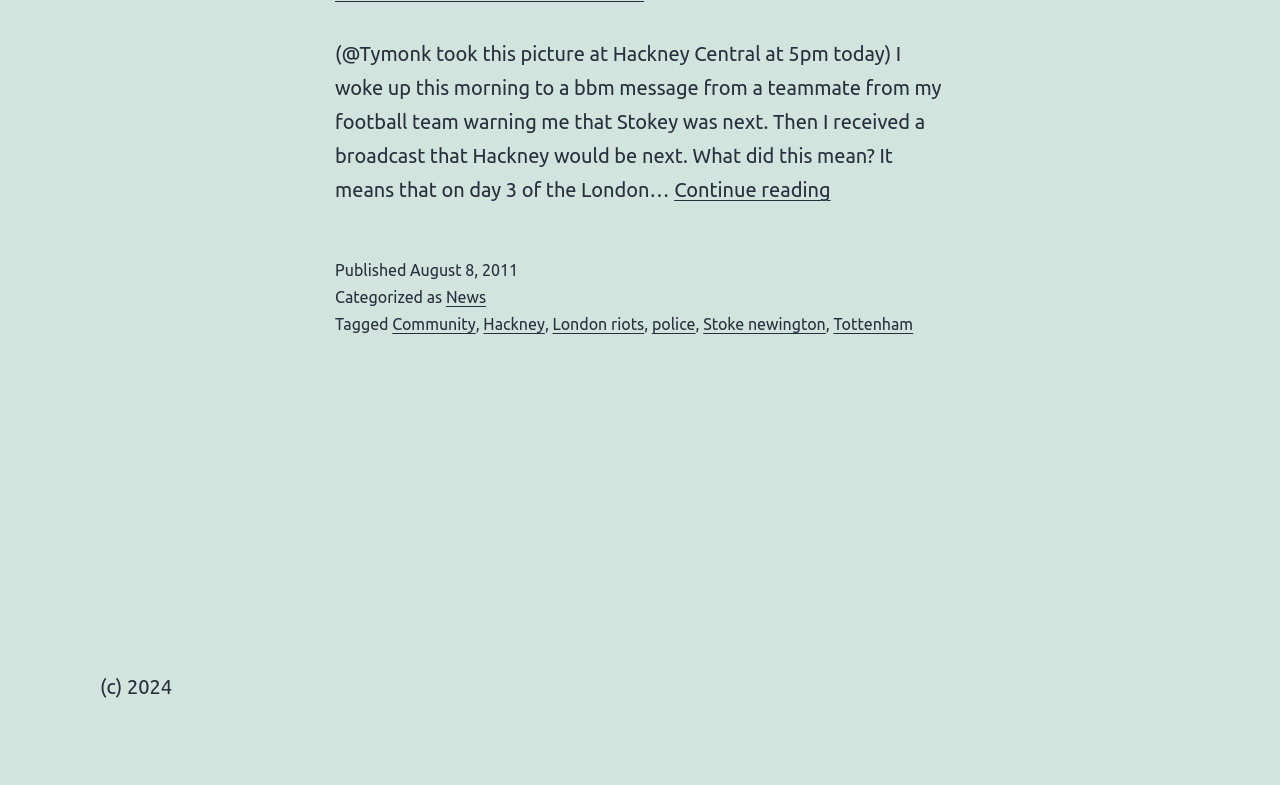Using the given element description, provide the bounding box coordinates (top-left x, top-left y, bottom-right x, bottom-right y) for the corresponding UI element in the screenshot: Tottenham

[0.651, 0.402, 0.713, 0.425]